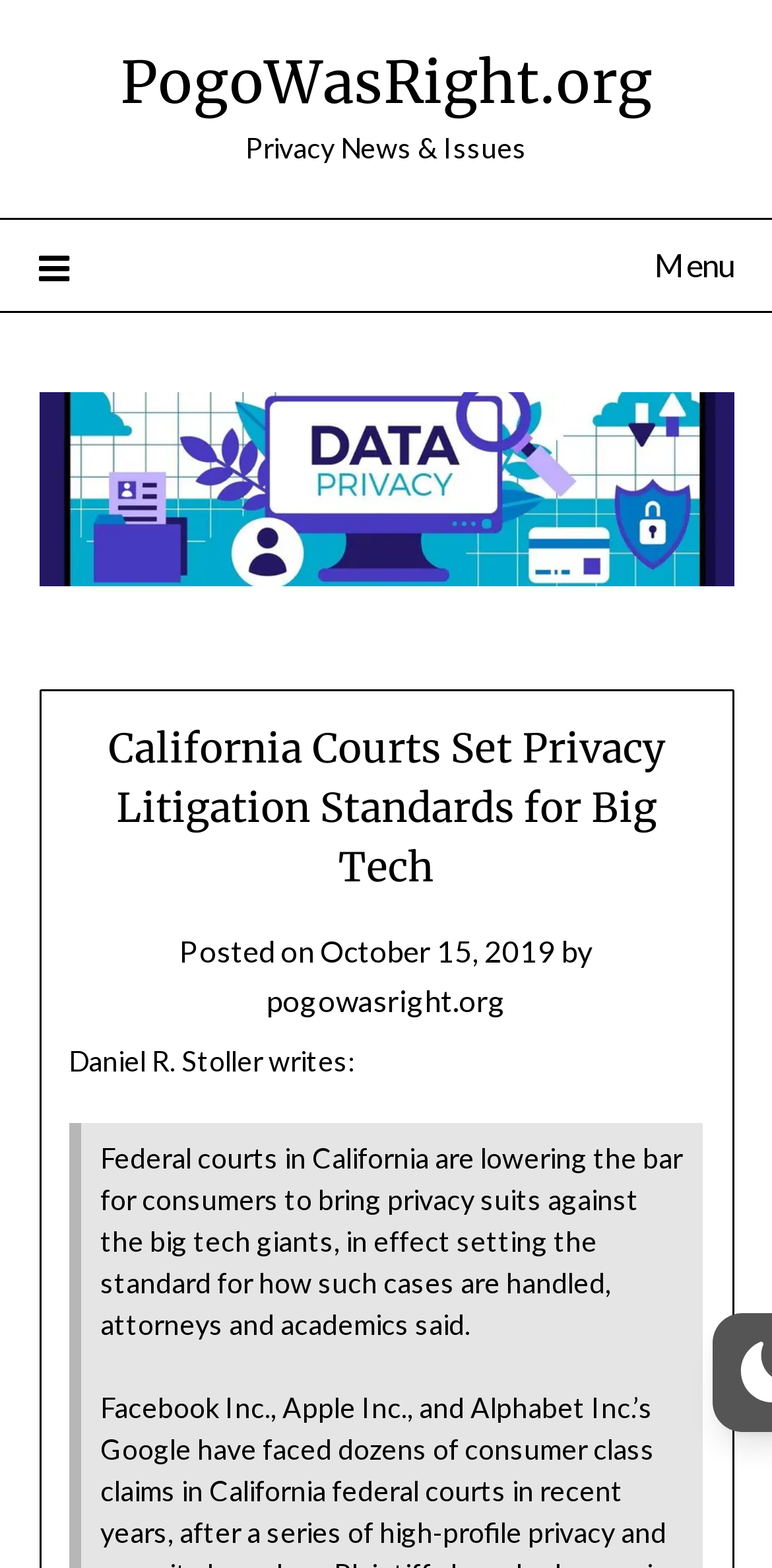Determine the bounding box coordinates (top-left x, top-left y, bottom-right x, bottom-right y) of the UI element described in the following text: October 15, 2019

[0.414, 0.595, 0.719, 0.618]